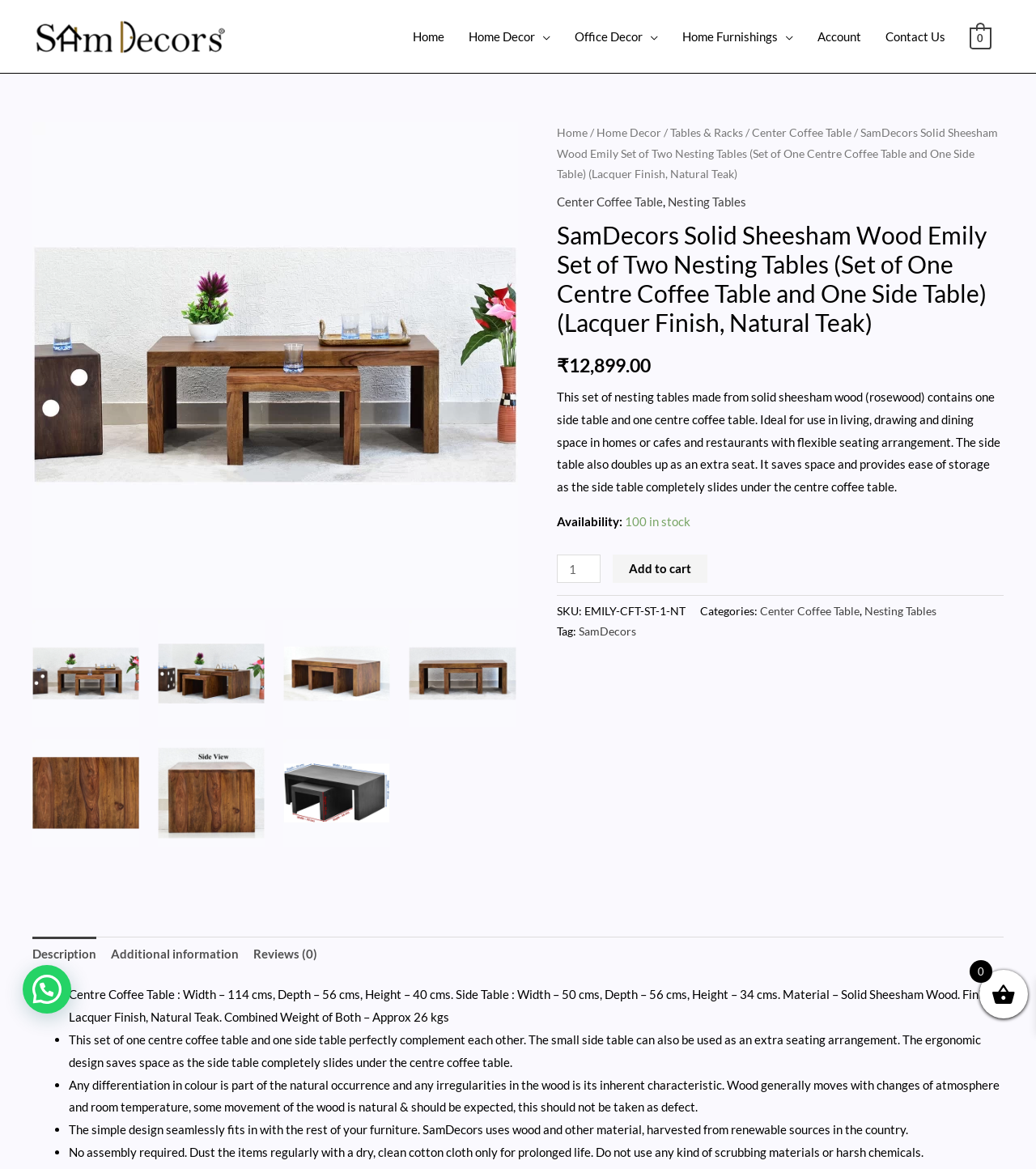What is the purpose of the side table?
Kindly give a detailed and elaborate answer to the question.

I found the answer by looking at the product description, which mentions that the side table can also be used as an extra seating arrangement. This information is also repeated in the 'Additional information' tab, where it describes the ergonomic design of the tables.